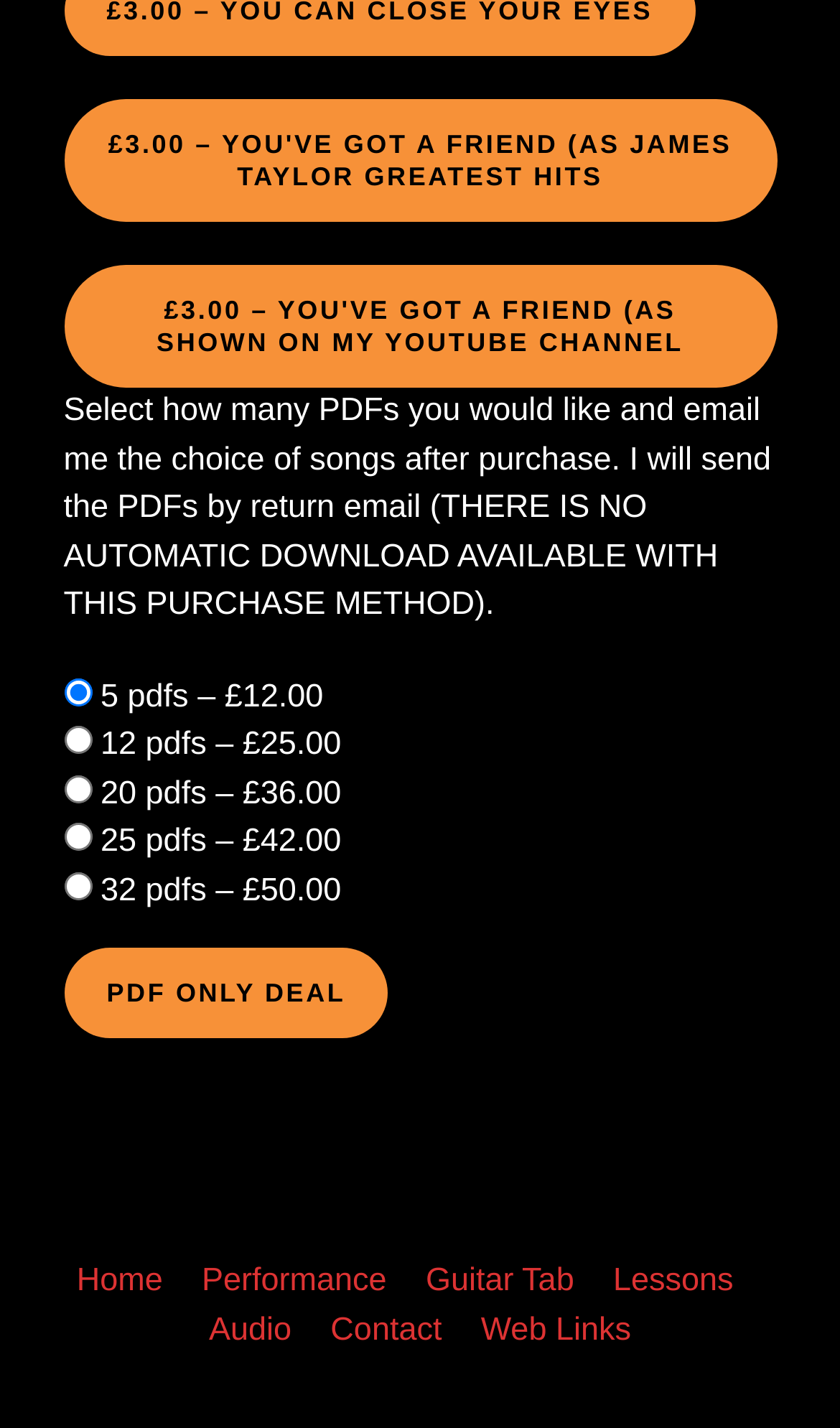Identify and provide the bounding box coordinates of the UI element described: "Home". The coordinates should be formatted as [left, top, right, bottom], with each number being a float between 0 and 1.

[0.091, 0.884, 0.194, 0.91]